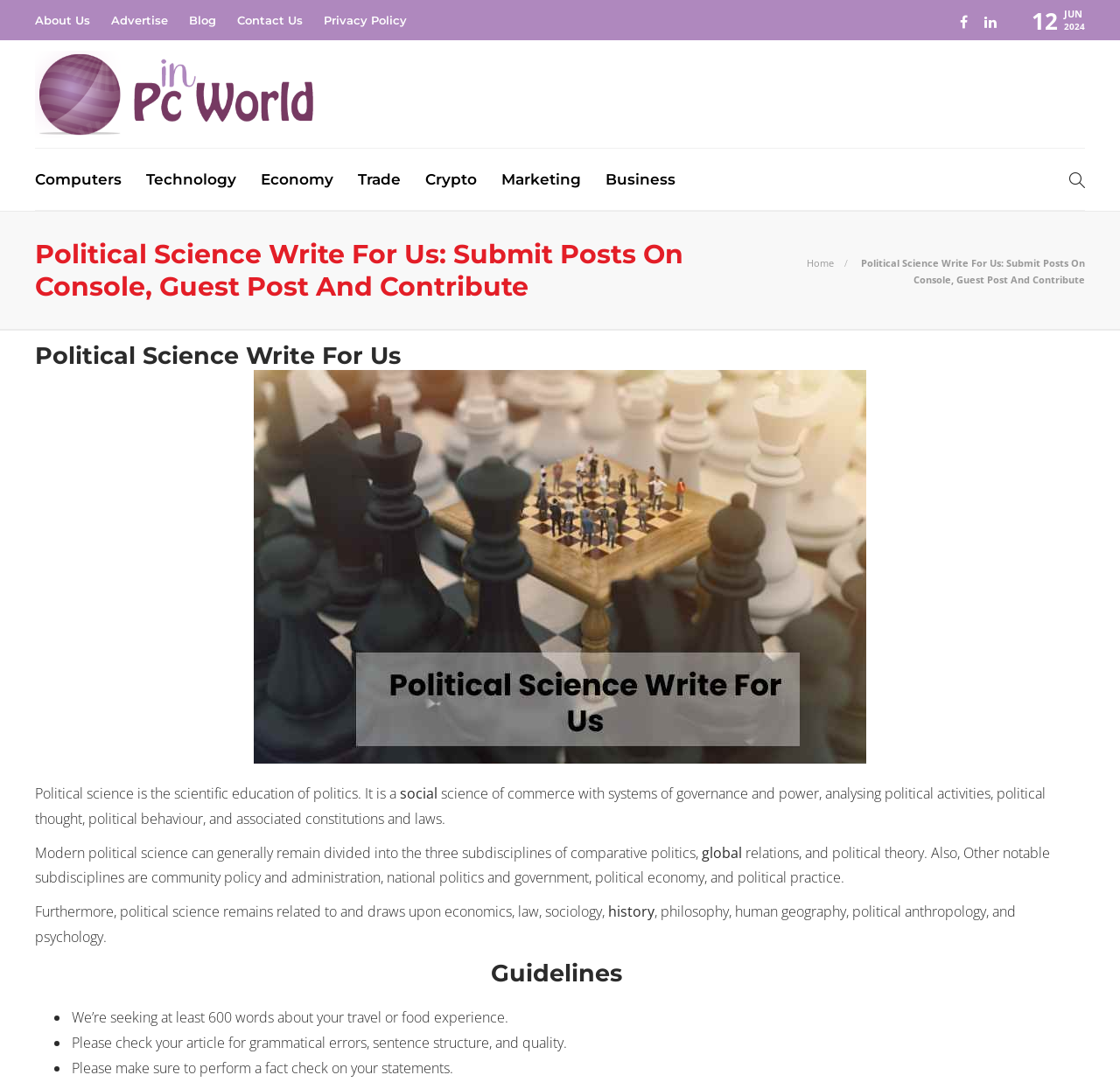Describe every aspect of the webpage comprehensively.

This webpage is about Political Science and allows users to write and submit posts. At the top, there is a navigation menu with links to "About Us", "Advertise", "Blog", "Contact Us", and "Privacy Policy". On the right side of the navigation menu, there are social media icons and a date display showing the current month and year.

Below the navigation menu, there is a section with links to various categories, including "In PC World", "Computers", "Technology", "Economy", "Trade", "Crypto", "Marketing", and "Business". 

The main content of the webpage is divided into several sections. The first section has a heading "Political Science Write For Us: Submit Posts On Console, Guest Post And Contribute" and provides information about political science, including its definition and subdisciplines. 

The next section has a heading "Guidelines" and lists three guidelines for submitting posts, including the minimum word count, the importance of grammar and fact-checking, and the need for quality content.

Below the guidelines, there is a section with a heading "Categories" that lists various categories, including "Business", "Computers", "Crypto", "Economy", "In PC World", "Marketing", and "News", with the number of posts in each category.

On the right side of the webpage, there is a section with a heading "Today's pick" that displays a list of recent posts, including the title, a brief description, and the date of publication. The posts can be filtered by "Recent" or "Popular" using the tabs above the list.

Overall, this webpage provides a platform for users to submit and share their posts related to political science and other categories, with guidelines and categories to help organize the content.